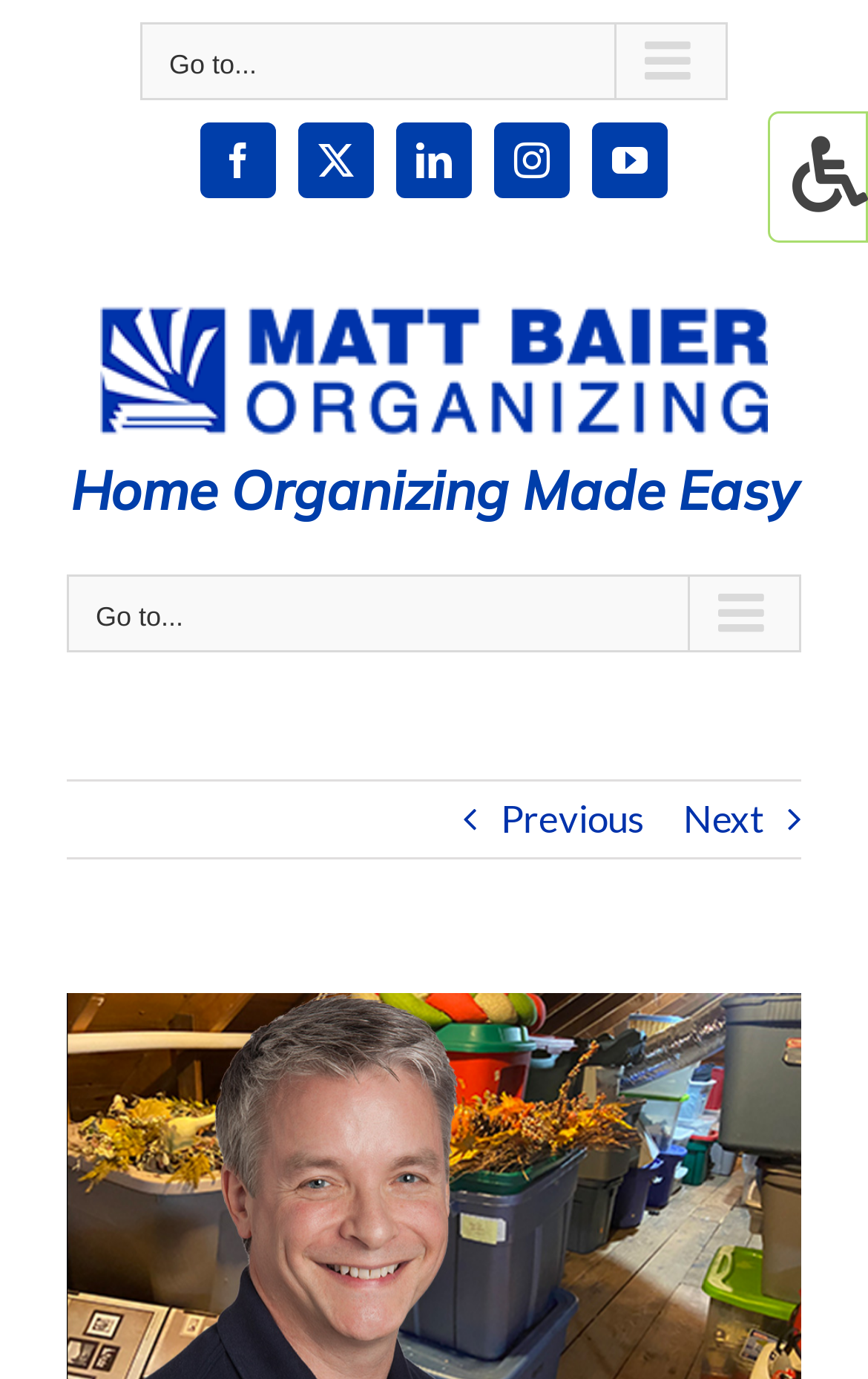What is the main service provided?
Answer the question with a detailed and thorough explanation.

I inferred the main service provided by looking at the heading 'Home Organizing Made Easy' which is a prominent element on the page, and also considering the meta description which mentions 'residential organizing services'.